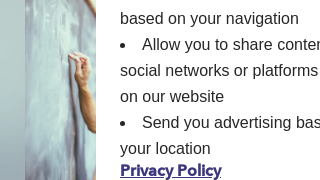Craft a detailed explanation of the image.

The image features a close-up of a woman standing next to a chalkboard, actively writing or drawing on it. Her appearance suggests she is engaged in a teaching or instructional environment, possibly conveying information or ideas to students. The setting reflects an academic atmosphere, characterized by the presence of the chalkboard, which is often utilized in classrooms for educational purposes. This visual resonates with themes of learning and mentorship, emphasizing the importance of communication and interaction in educational contexts.